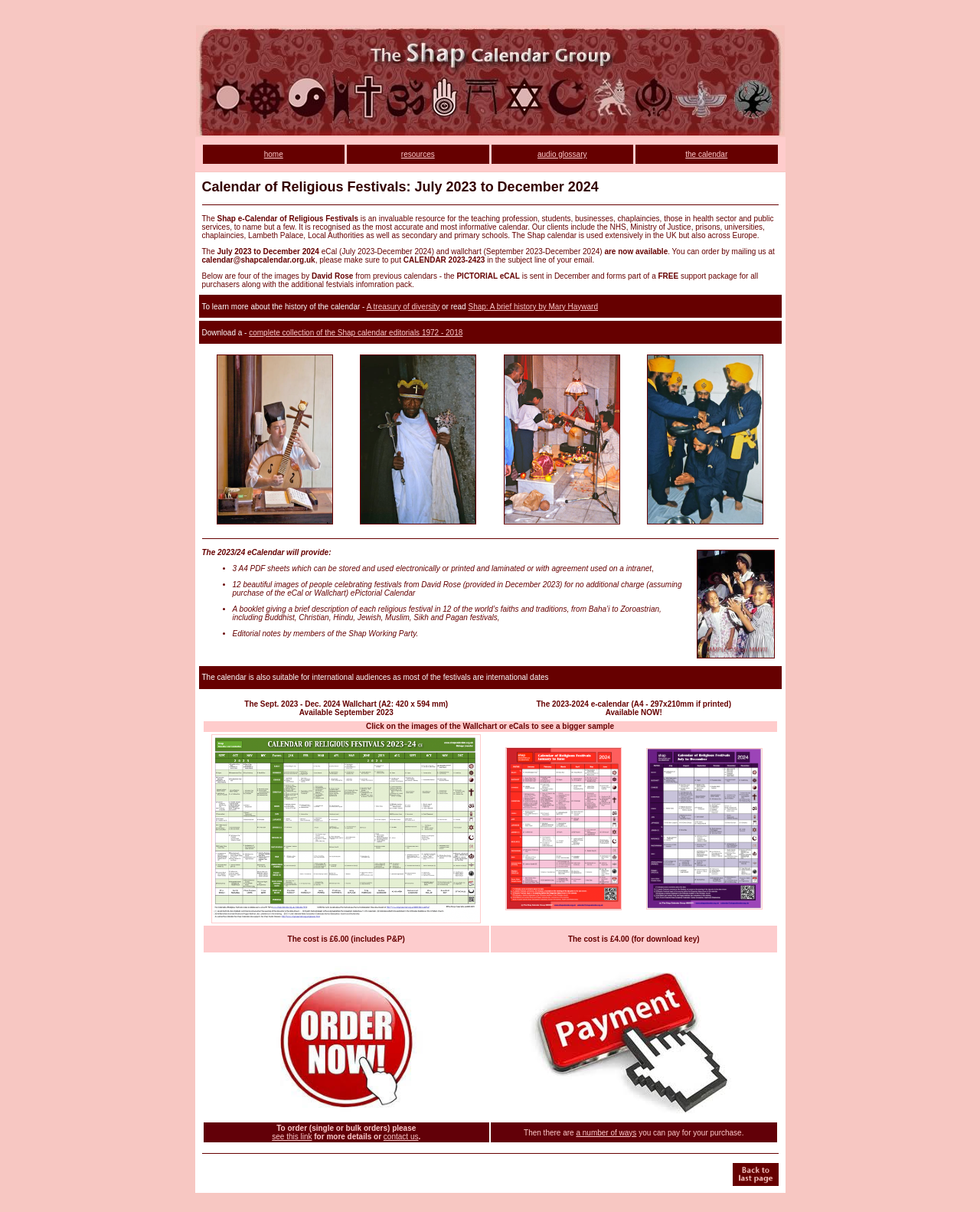Determine the bounding box coordinates in the format (top-left x, top-left y, bottom-right x, bottom-right y). Ensure all values are floating point numbers between 0 and 1. Identify the bounding box of the UI element described by: A treasury of diversity

[0.374, 0.249, 0.449, 0.256]